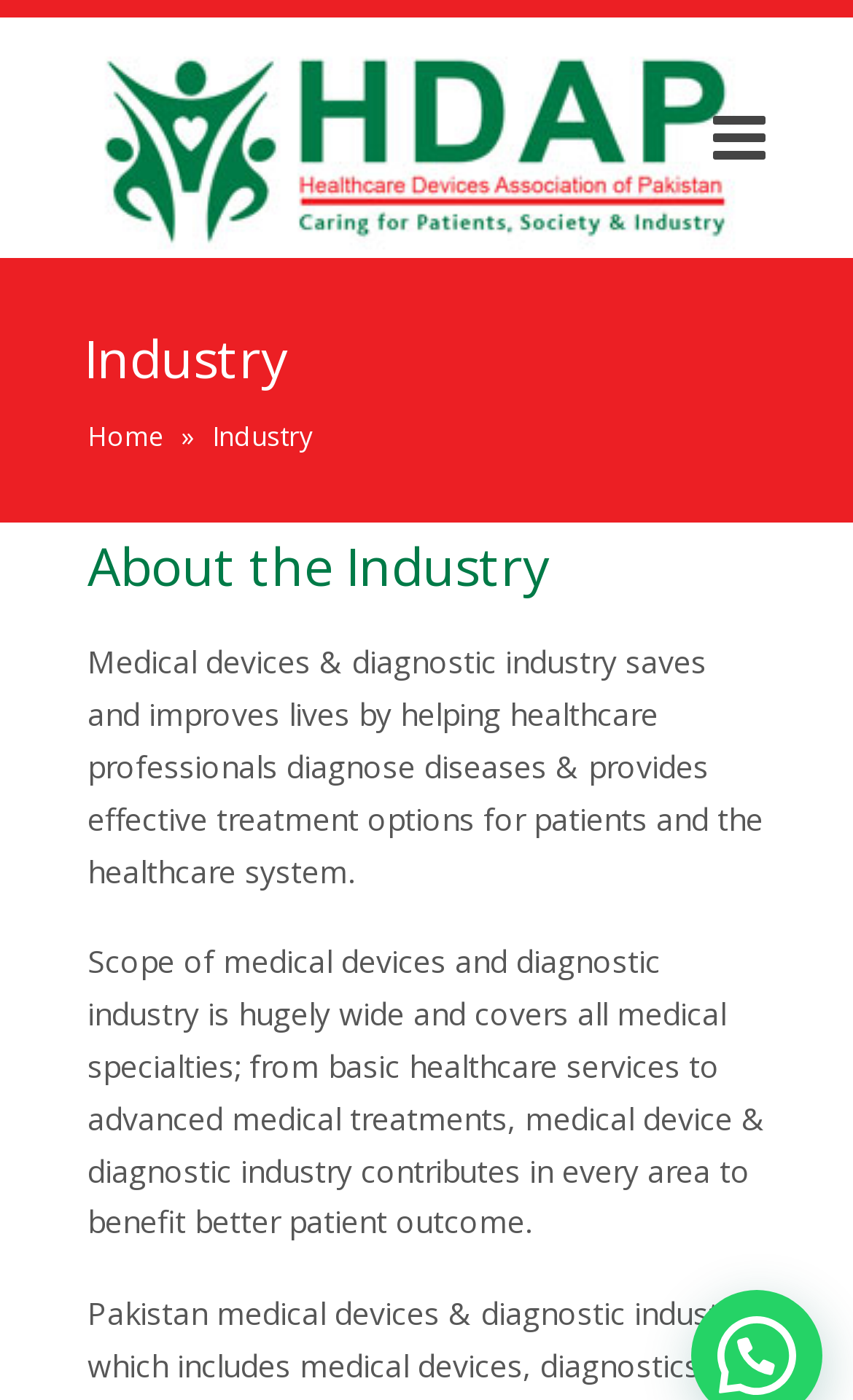Present a detailed account of what is displayed on the webpage.

The webpage is titled "Industry – HDAP" and has a prominent link with the same text at the top left, accompanied by an image with the same name. Below this, there is a search bar with a prompt "TYPE AND HIT ENTER...".

To the top right, there is a link with a icon, and below it, a heading that reads "Industry". On the same line, there are three links: "Home", a right arrow "»", and the text "Industry".

Below the "Industry" heading, there is a subheading "About the Industry", followed by two paragraphs of text. The first paragraph describes the medical devices and diagnostic industry, stating that it saves and improves lives by helping healthcare professionals diagnose diseases and provide effective treatment options. The second paragraph explains the scope of the industry, covering all medical specialties and contributing to better patient outcomes.

Overall, the webpage appears to be an informational page about the medical devices and diagnostic industry, with a focus on its importance and scope.